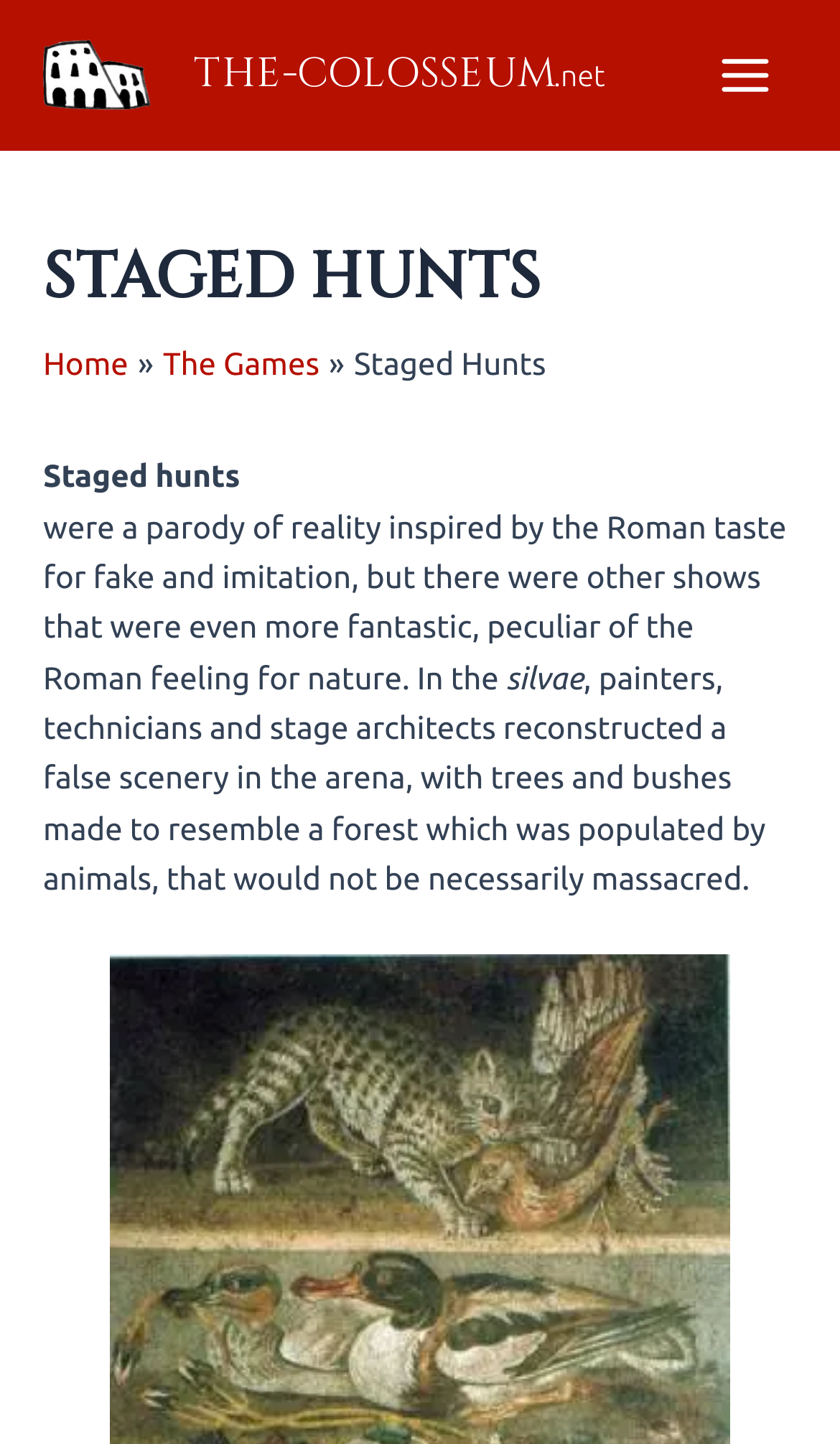Find the bounding box of the element with the following description: "Home". The coordinates must be four float numbers between 0 and 1, formatted as [left, top, right, bottom].

[0.051, 0.238, 0.153, 0.264]